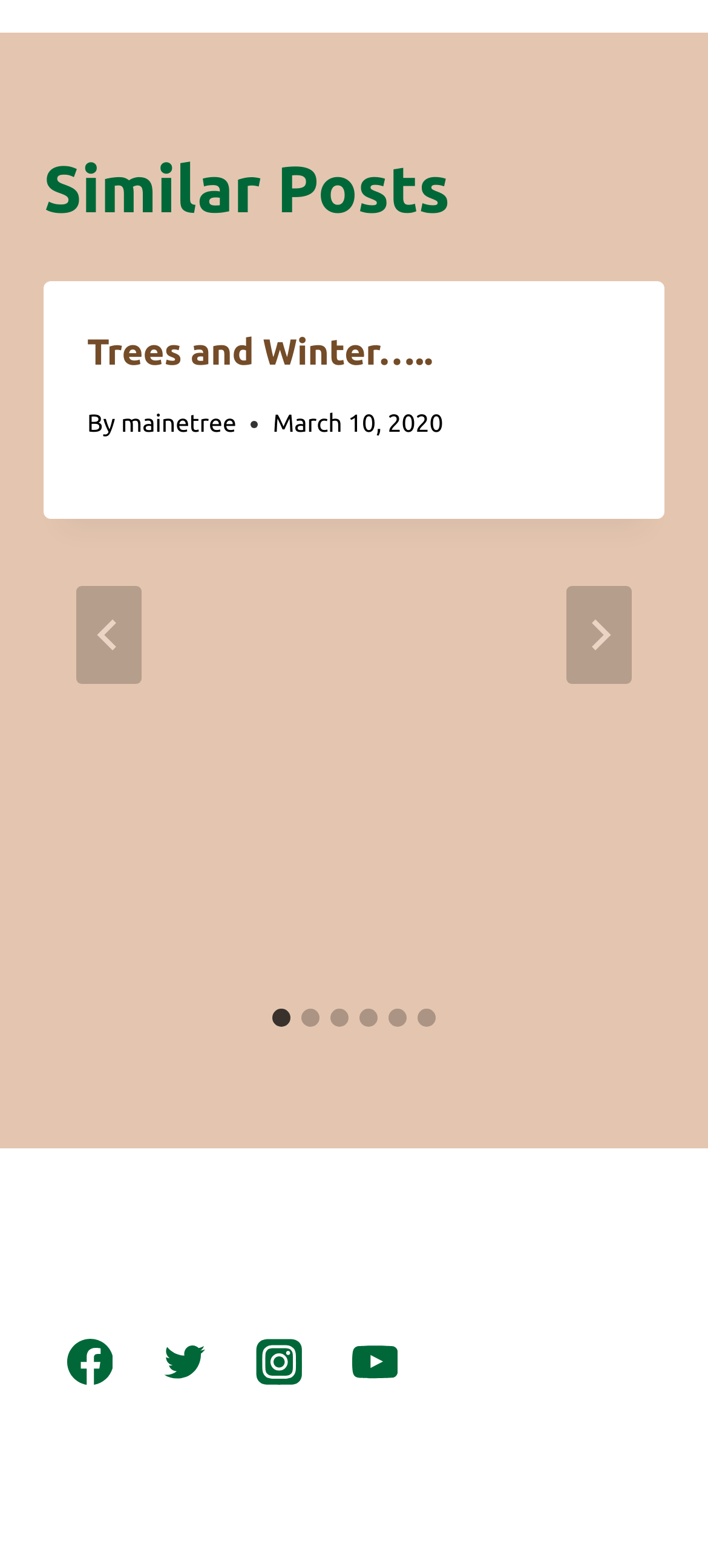Determine the bounding box coordinates of the UI element described below. Use the format (top-left x, top-left y, bottom-right x, bottom-right y) with floating point numbers between 0 and 1: aria-label="Go to last slide"

[0.108, 0.373, 0.2, 0.436]